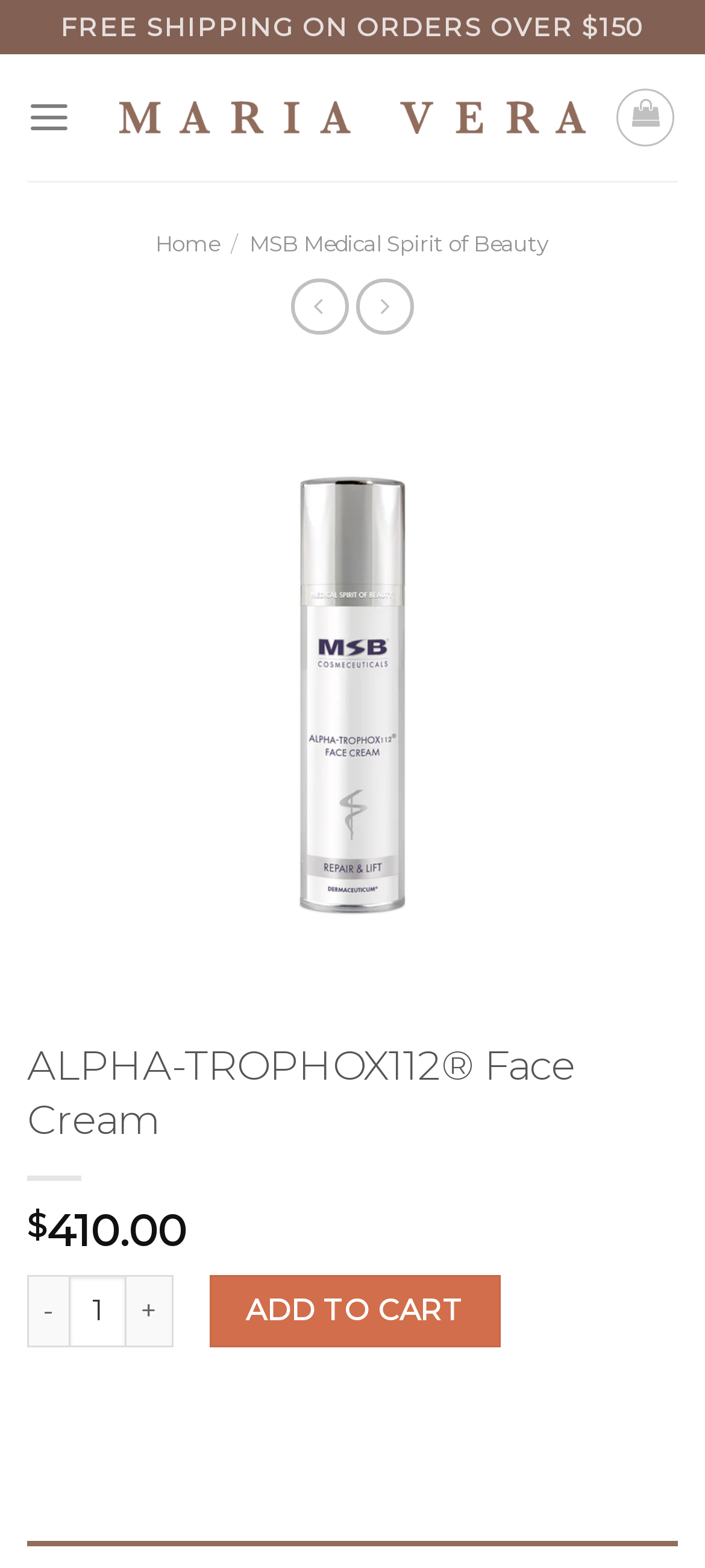Identify the bounding box coordinates for the UI element described as: "title="Maria Vera Skin Care"". The coordinates should be provided as four floats between 0 and 1: [left, top, right, bottom].

[0.169, 0.065, 0.831, 0.085]